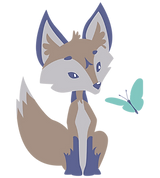Describe the image with as much detail as possible.

The image features a charming, cartoon-style fox with a soft color palette of browns and blues. Its large, expressive eyes convey a sense of curiosity and friendliness. The fox is depicted sitting down, with its bushy tail curled around its body. Delicately fluttering nearby is a light blue butterfly, adding a whimsical touch to the scene. The overall design exudes a playful and inviting atmosphere, perfect for attracting the attention of children and families, making it well-suited for themes related to childcare or babysitting services.